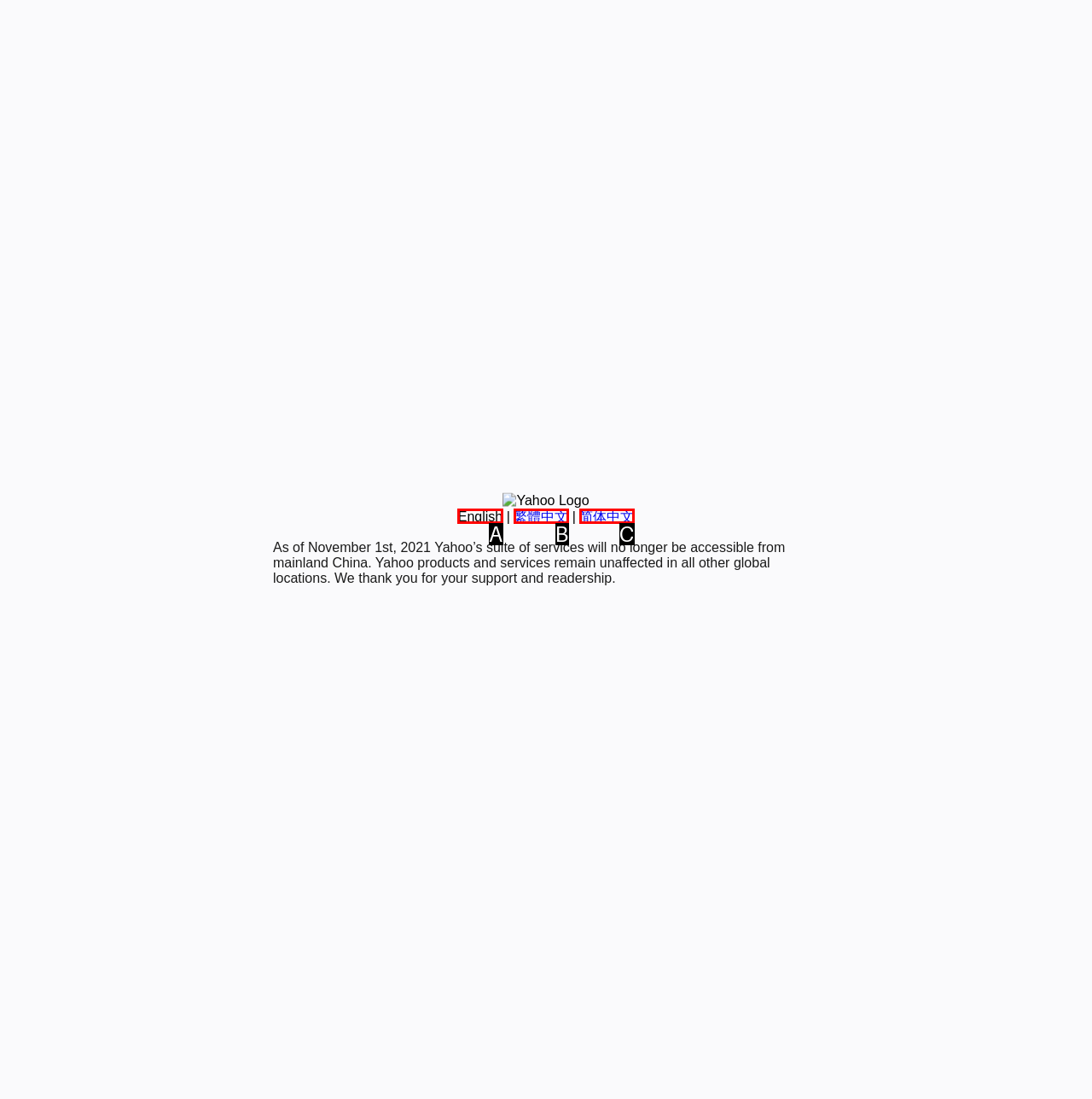Based on the description: Technology, find the HTML element that matches it. Provide your answer as the letter of the chosen option.

None